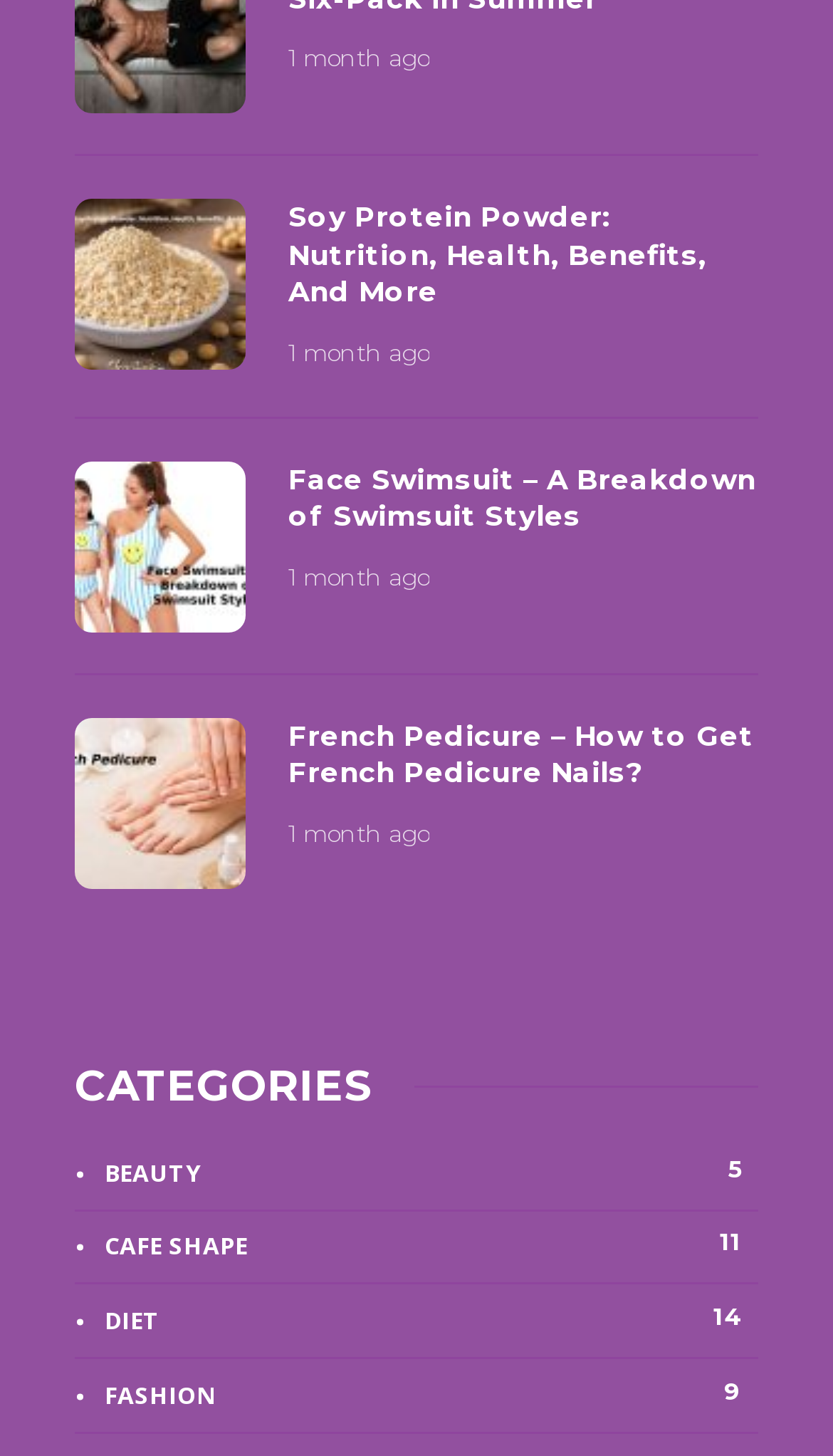Determine the bounding box coordinates for the UI element with the following description: "cub scouts". The coordinates should be four float numbers between 0 and 1, represented as [left, top, right, bottom].

None